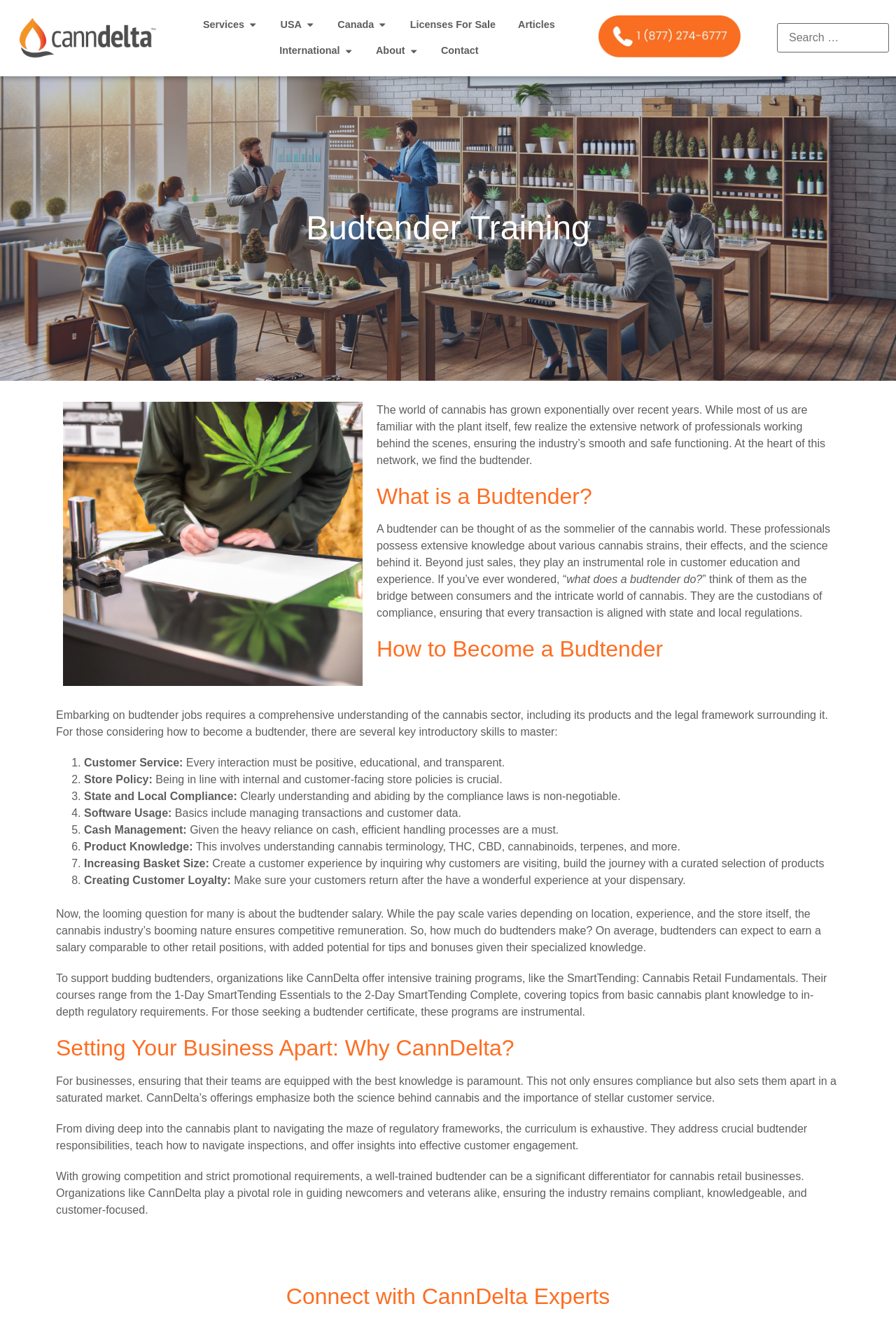Determine the bounding box for the HTML element described here: "Articles". The coordinates should be given as [left, top, right, bottom] with each number being a float between 0 and 1.

[0.578, 0.013, 0.619, 0.025]